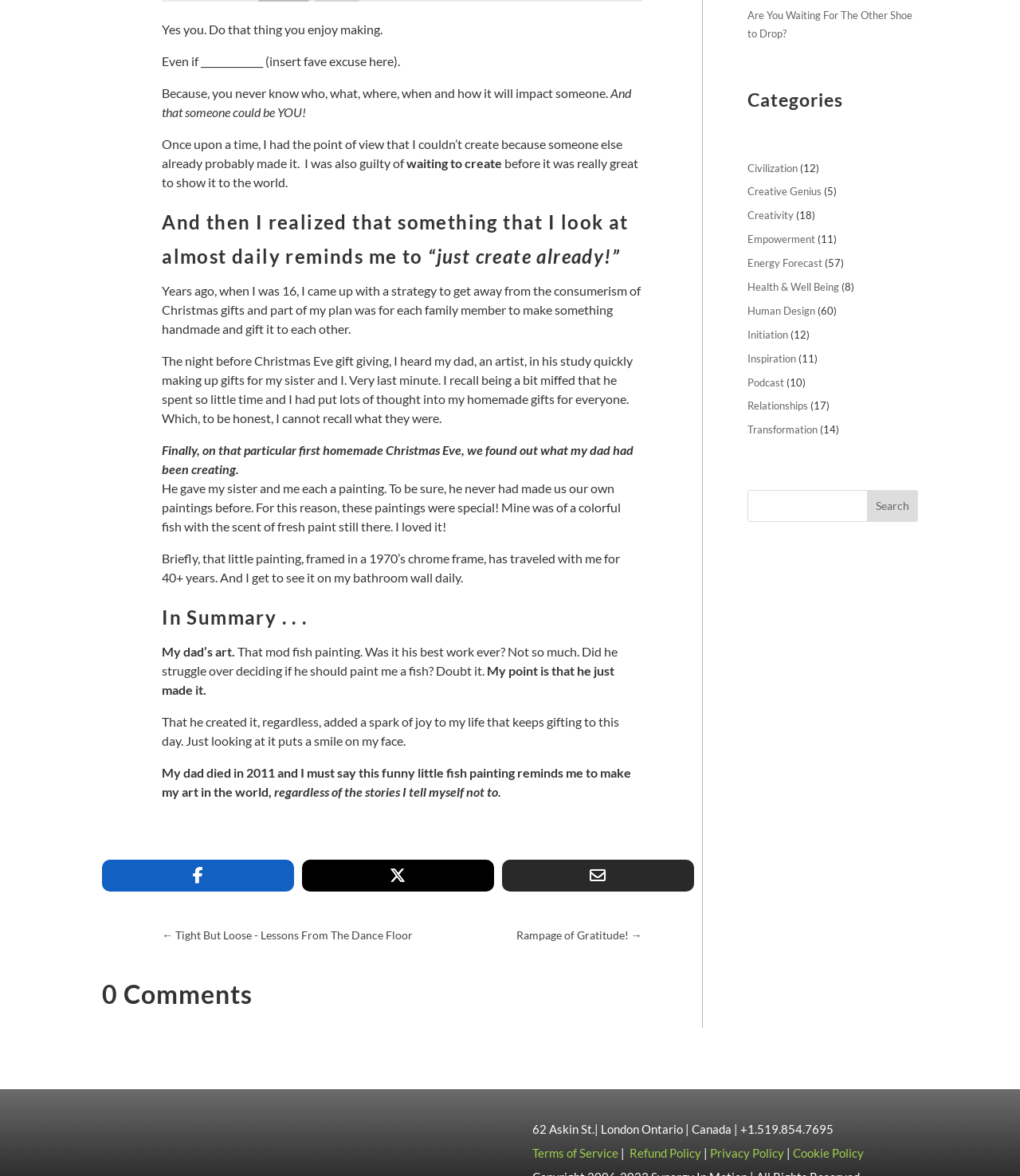Show the bounding box coordinates for the HTML element as described: "Energy Forecast".

[0.733, 0.218, 0.806, 0.229]